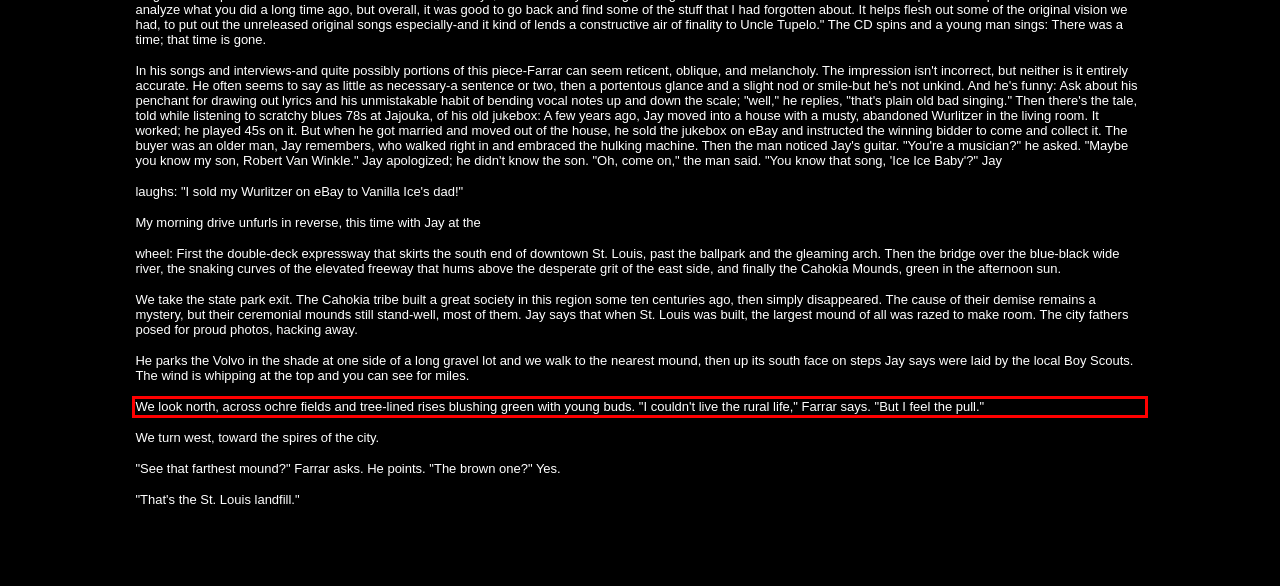You are given a screenshot showing a webpage with a red bounding box. Perform OCR to capture the text within the red bounding box.

We look north, across ochre fields and tree-lined rises blushing green with young buds. "I couldn't live the rural life," Farrar says. "But I feel the pull."